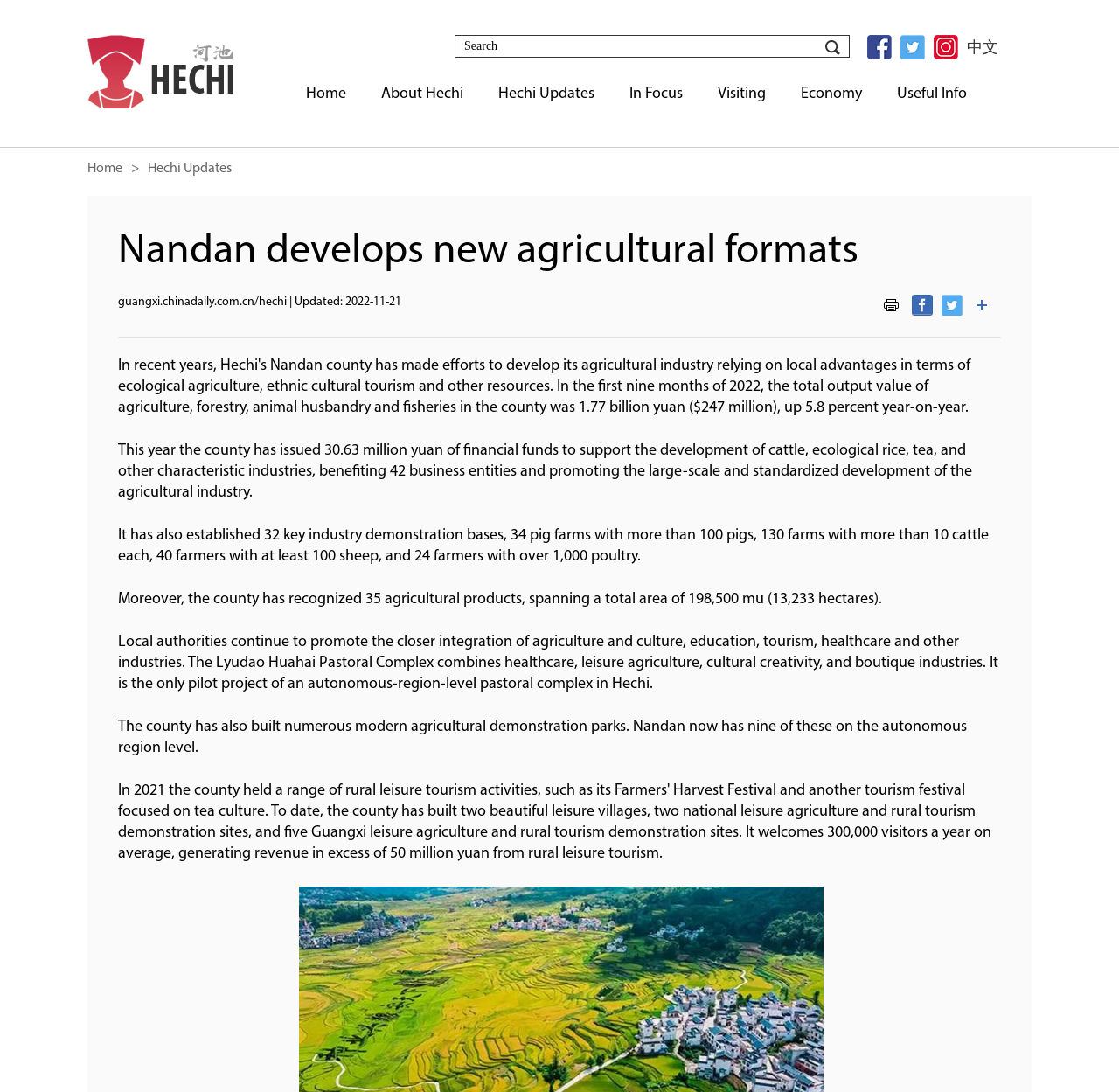Summarize the contents and layout of the webpage in detail.

The webpage is about Nandan county's efforts to develop its agricultural industry. At the top, there is a heading that reads "Nandan develops new agricultural formats". Below the heading, there is a description list that provides information about the article, including the source "guangxi.chinadaily.com.cn/hechi" and the update date "2022-11-21".

On the top-left corner, there is a link and an image, which appears to be a logo. Next to it, there is a search box with a "Search" button. On the top-right corner, there are several links, including "Home", "About Hechi", "Hechi Updates", "In Focus", "Visiting", "Economy", and "Useful Info". There is also a link to switch to Chinese language.

The main content of the webpage is divided into several paragraphs. The first paragraph explains that the county has issued financial funds to support the development of cattle, ecological rice, tea, and other characteristic industries. The second paragraph describes the establishment of key industry demonstration bases, pig farms, cattle farms, sheep farms, and poultry farms. The third paragraph mentions the recognition of 35 agricultural products. The fourth paragraph discusses the integration of agriculture with other industries, such as healthcare, leisure, and cultural creativity. The fifth paragraph talks about the construction of modern agricultural demonstration parks.

Throughout the webpage, there are several images, but their contents are not specified. There are also several links, some of which appear to be related to the article, while others seem to be navigation links.